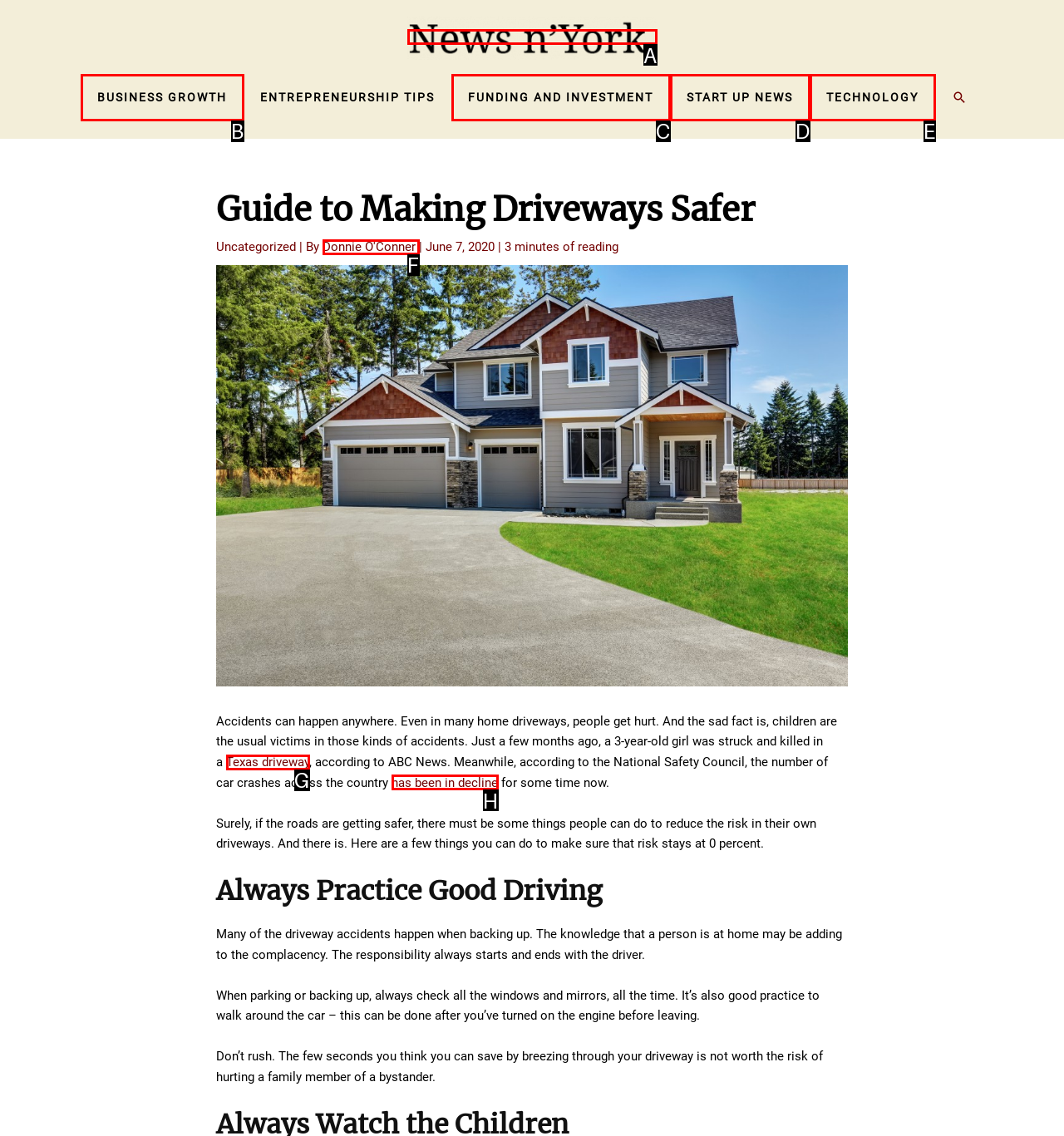Find the HTML element that matches the description: Funding and Investment
Respond with the corresponding letter from the choices provided.

C